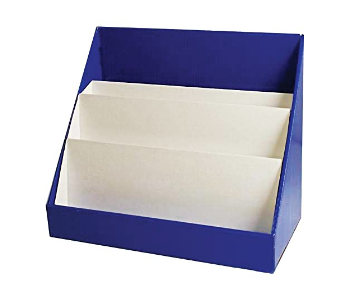What is the height of the book shelf?
Examine the screenshot and reply with a single word or phrase.

17 inches